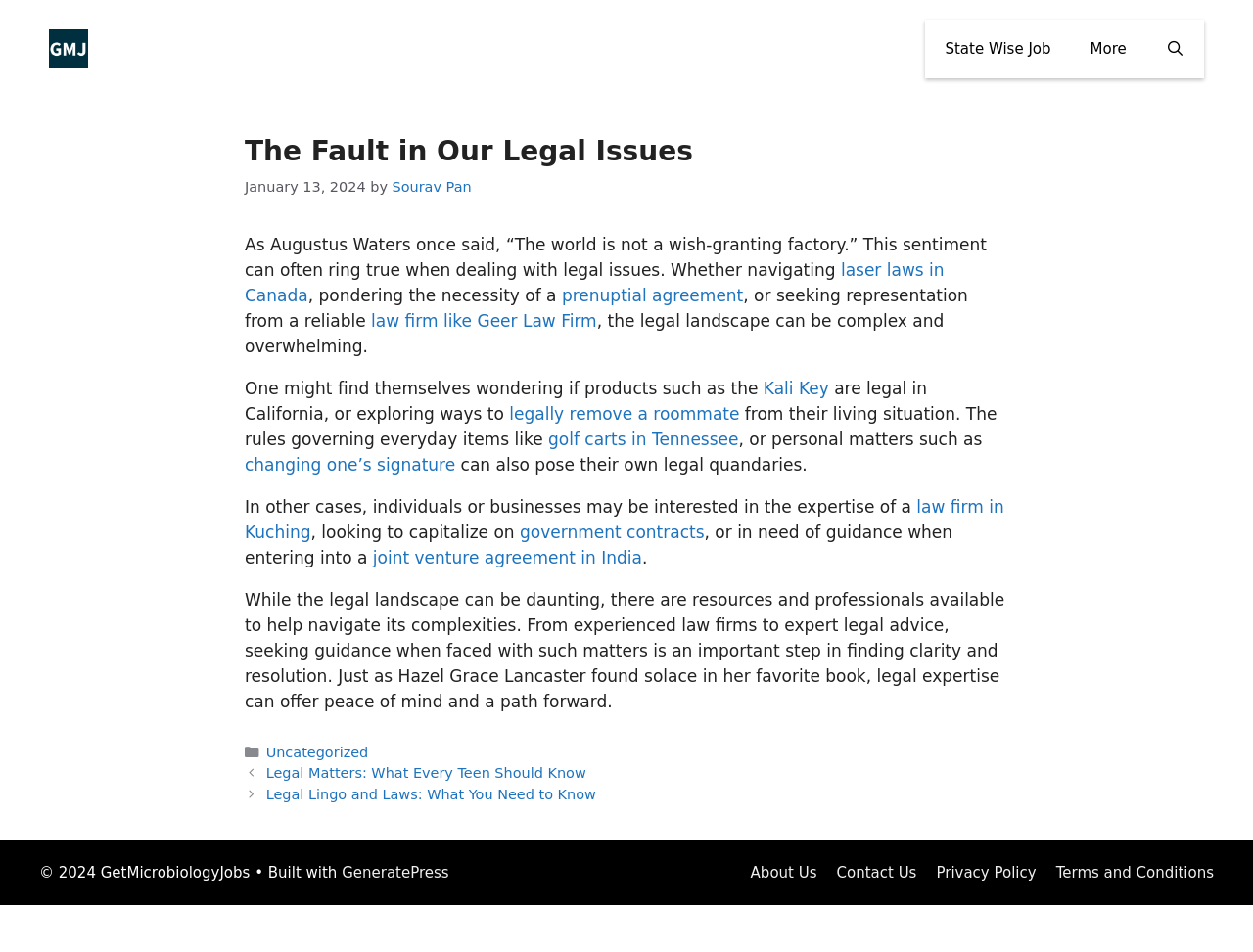Give a detailed account of the webpage, highlighting key information.

The webpage is titled "The Fault in Our Legal Issues – GetMicrobiologyJobs" and appears to be a blog post or article discussing various legal issues. At the top of the page, there is a banner with a link to "GetMicrobiologyJobs" accompanied by an image. Below the banner, there is a navigation menu with links to "State Wise Job", "More", and "Open Search Bar".

The main content of the page is an article with a heading "The Fault in Our Legal Issues" followed by a timestamp "January 13, 2024" and the author's name "Sourav Pan". The article discusses the complexities of legal issues, citing examples such as laser laws in Canada, prenuptial agreements, and seeking representation from a reliable law firm. It also mentions everyday items like golf carts in Tennessee and personal matters like changing one's signature.

The article is divided into several paragraphs, each discussing a different legal topic. There are several links throughout the article to external resources, such as law firms and legal advice websites. The tone of the article is informative and helpful, encouraging readers to seek guidance when faced with legal matters.

At the bottom of the page, there is a footer section with links to "Categories", "Posts", and other related articles. There is also a section with links to "About Us", "Contact Us", "Privacy Policy", and "Terms and Conditions". The page ends with a copyright notice "© 2024 GetMicrobiologyJobs" and a mention of the website being built with GeneratePress.